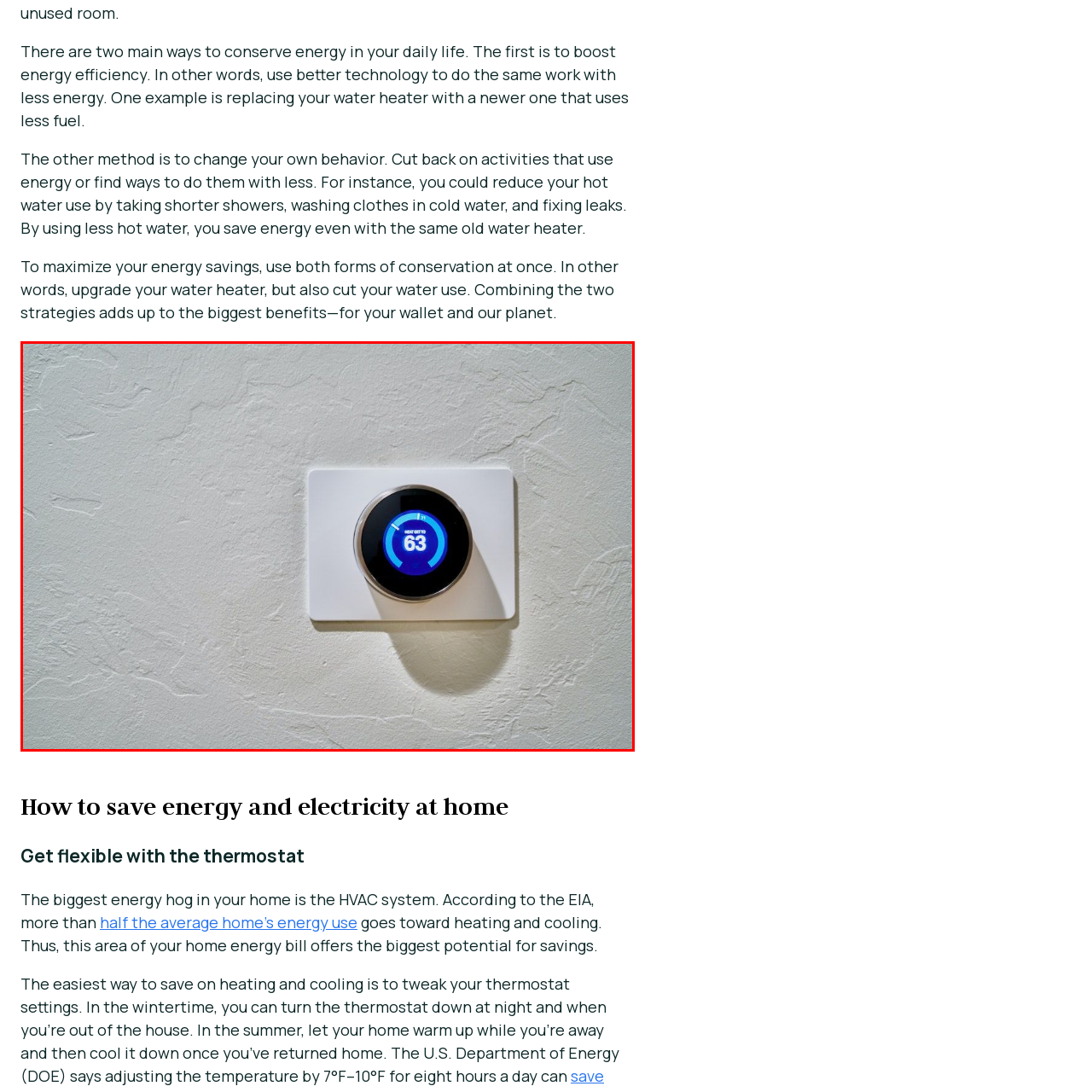Consider the image within the red frame and reply with a brief answer: What is the primary function of a smart thermostat?

Energy conservation